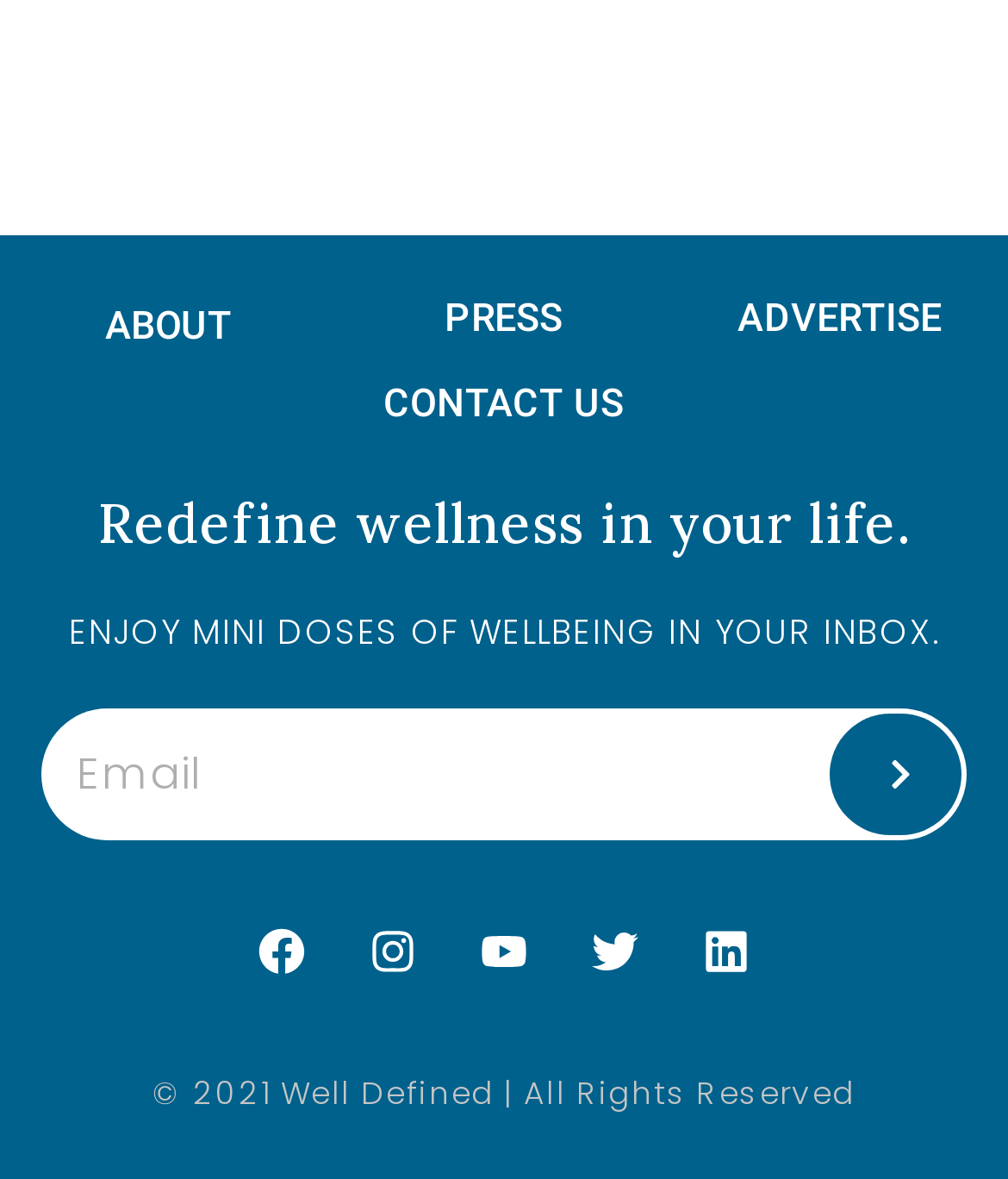Determine the bounding box coordinates of the clickable element to achieve the following action: 'Visit Facebook page'. Provide the coordinates as four float values between 0 and 1, formatted as [left, top, right, bottom].

[0.233, 0.768, 0.326, 0.847]